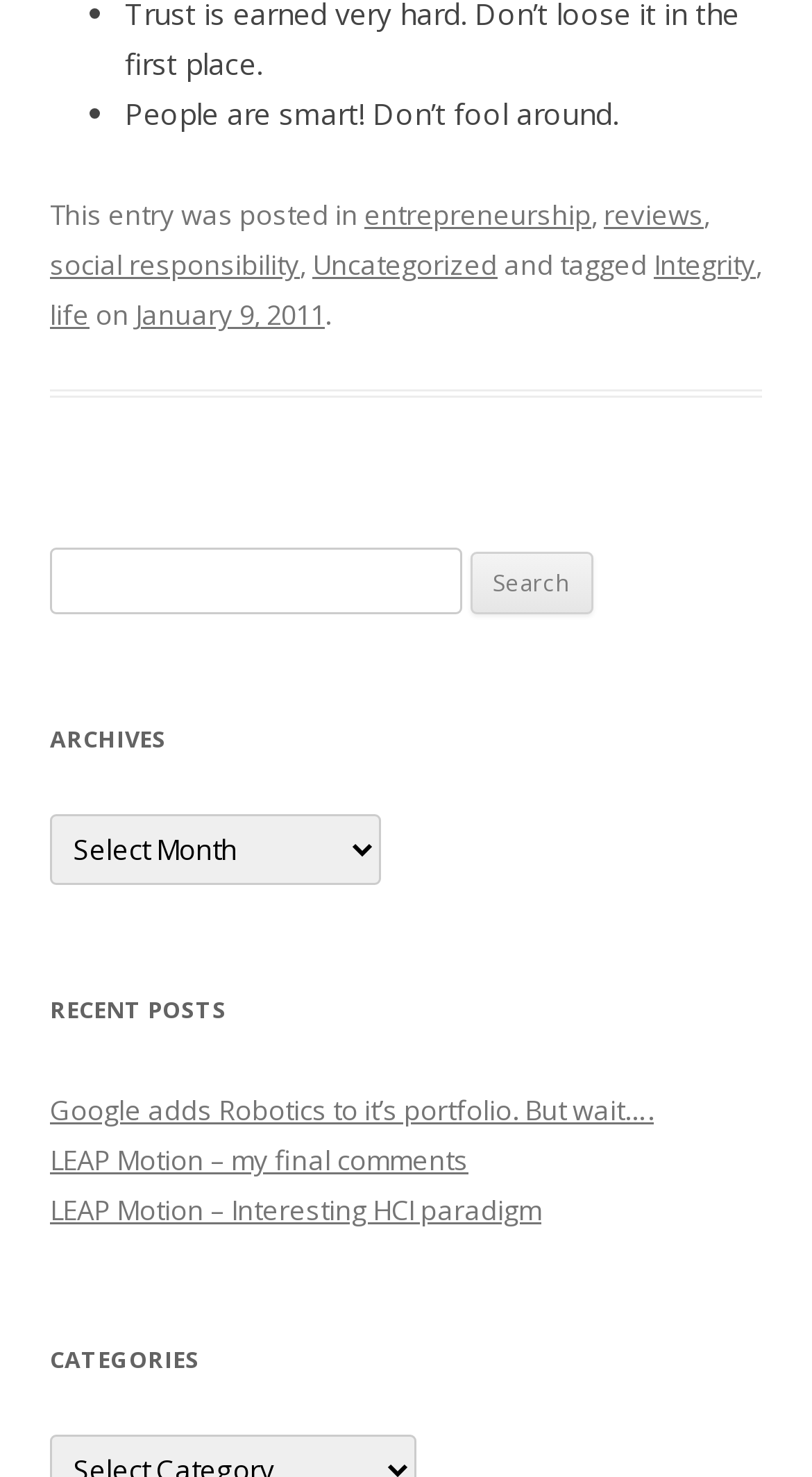Determine the bounding box coordinates of the clickable element to complete this instruction: "Read recent post about LEAP Motion". Provide the coordinates in the format of four float numbers between 0 and 1, [left, top, right, bottom].

[0.062, 0.807, 0.667, 0.832]